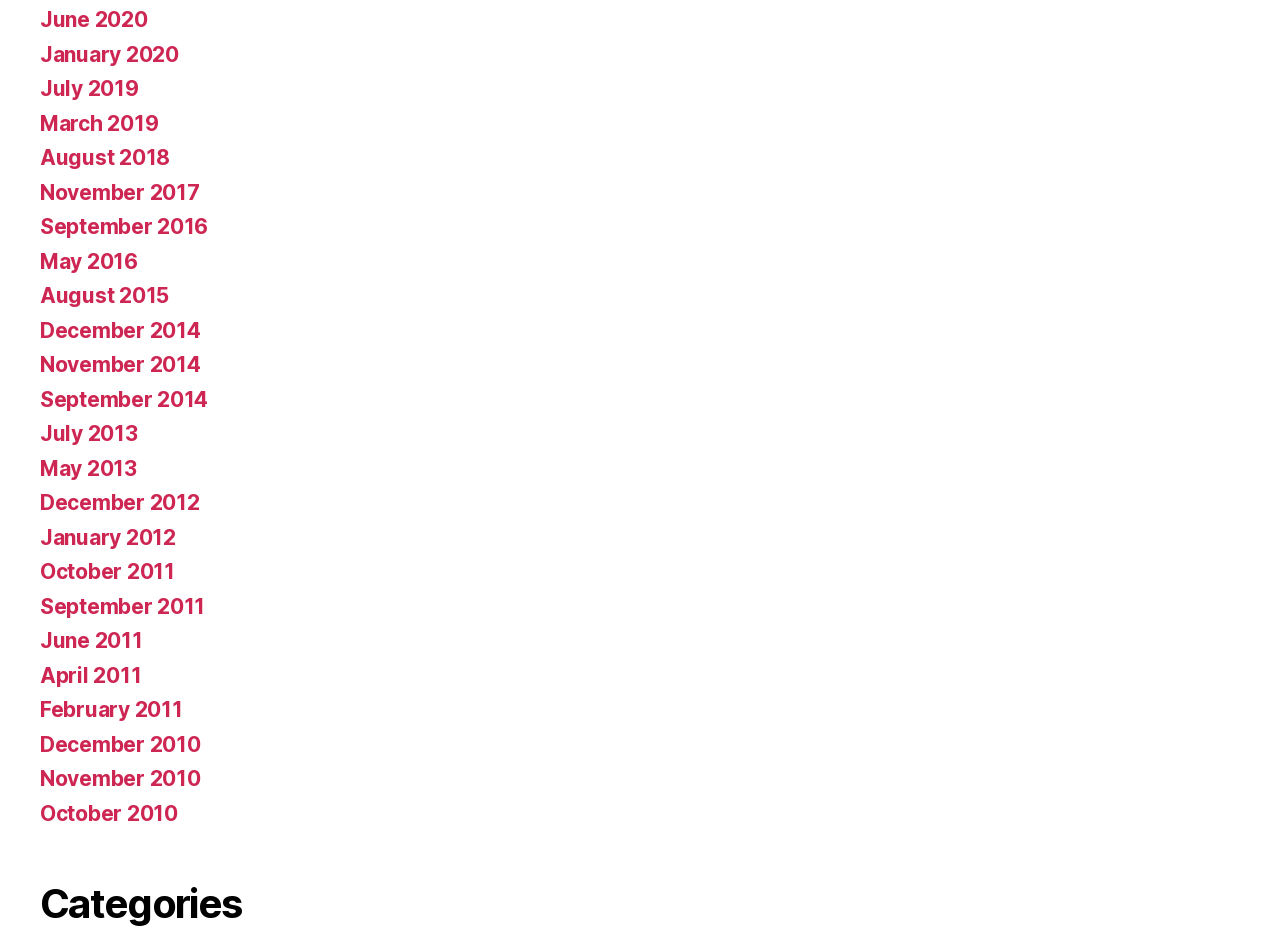Determine the bounding box for the UI element described here: "February 2011".

[0.031, 0.752, 0.143, 0.779]